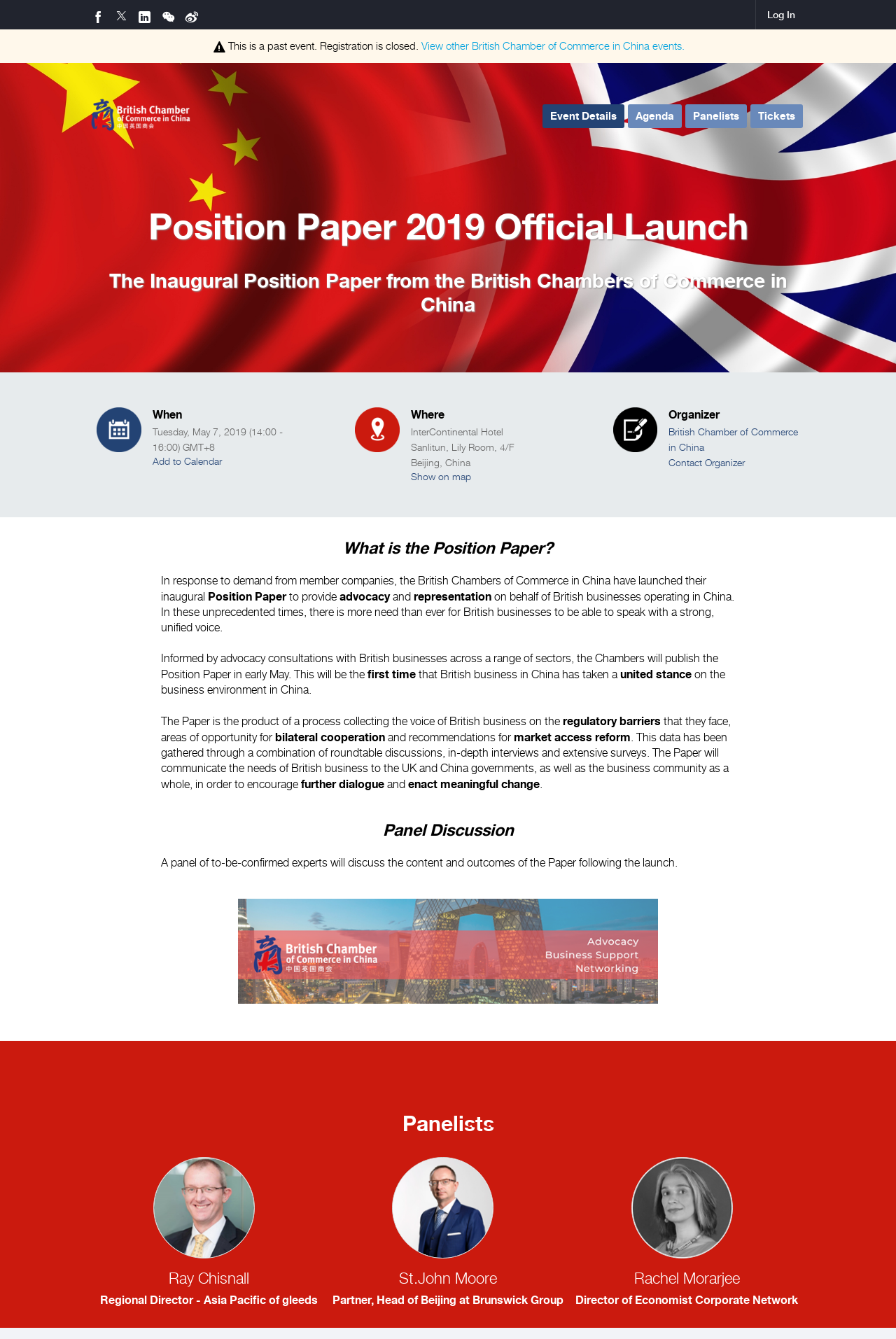Please find the bounding box coordinates in the format (top-left x, top-left y, bottom-right x, bottom-right y) for the given element description. Ensure the coordinates are floating point numbers between 0 and 1. Description: St.John Moore

[0.367, 0.933, 0.633, 0.961]